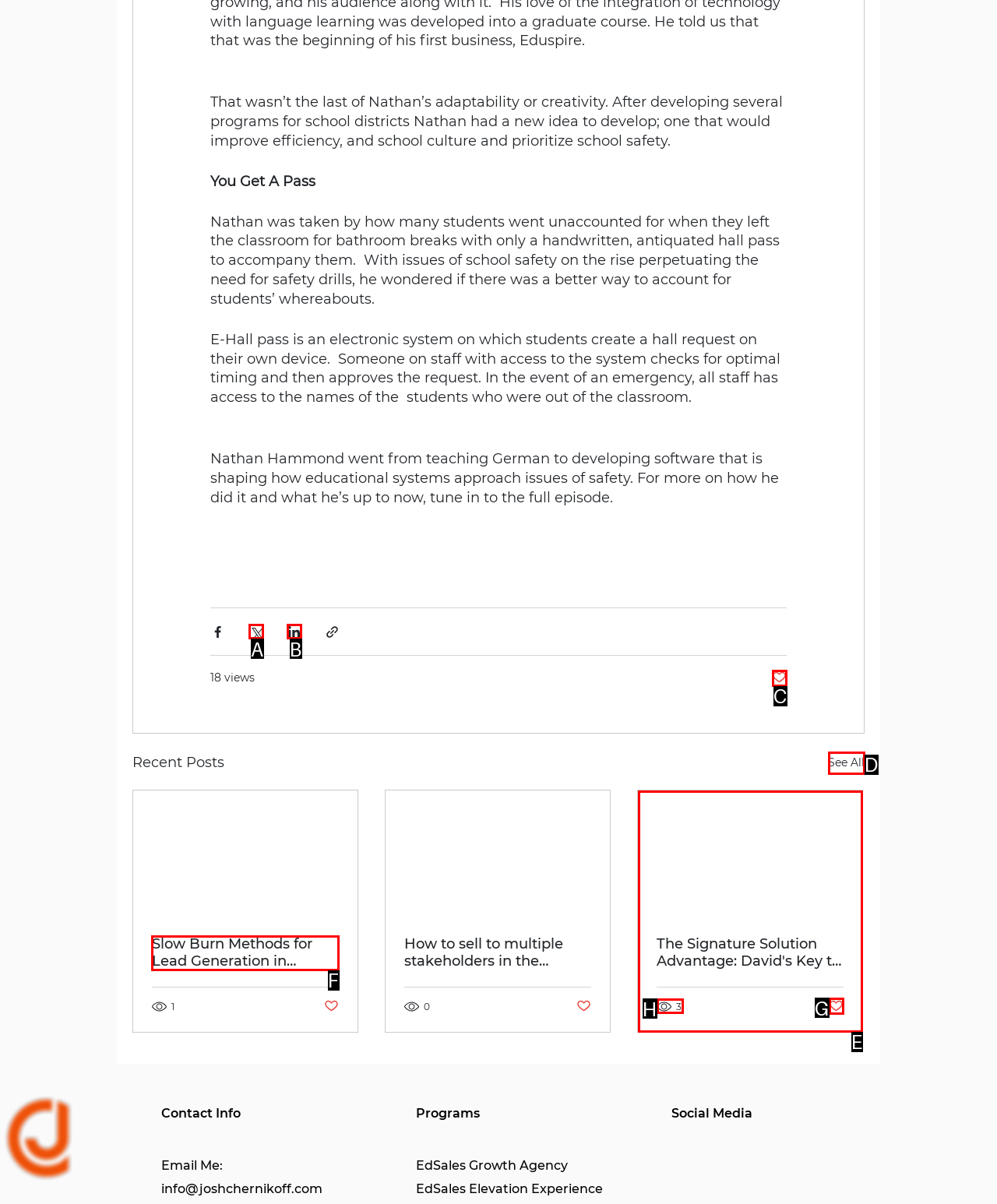Specify the letter of the UI element that should be clicked to achieve the following: Read the article about Slow Burn Methods for Lead Generation in EdTech
Provide the corresponding letter from the choices given.

F